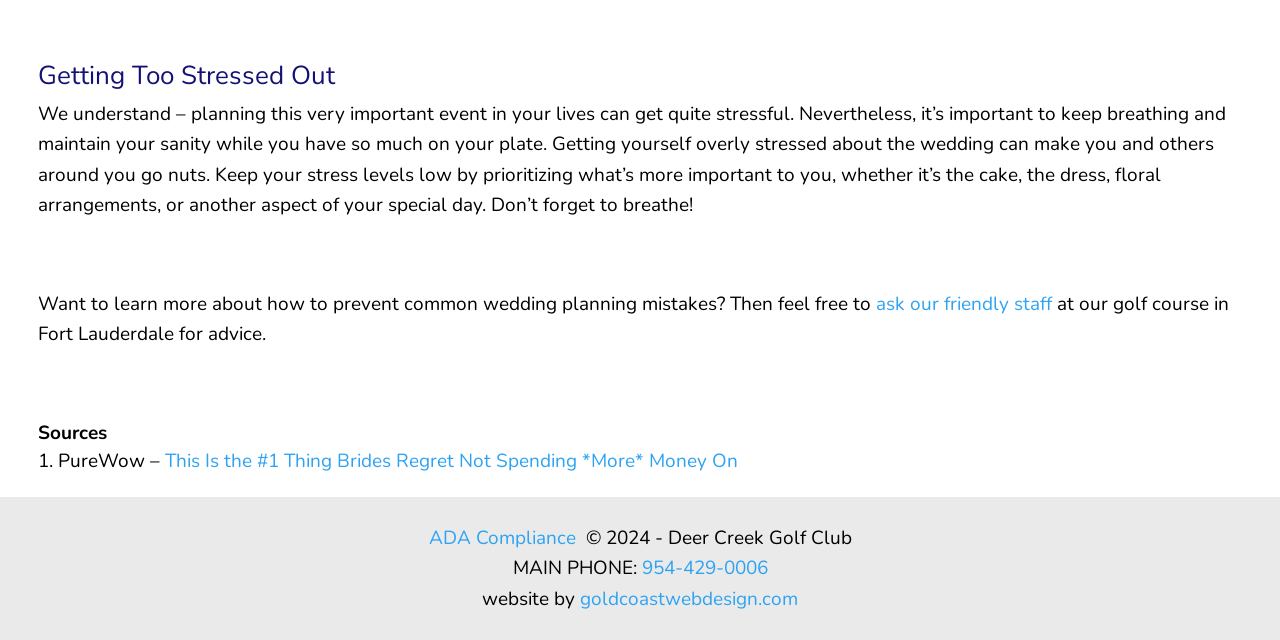Using the information in the image, could you please answer the following question in detail:
What is the main topic of this webpage?

The webpage is about wedding planning, as it talks about getting stressed out while planning a wedding and provides advice on how to prevent common wedding planning mistakes.